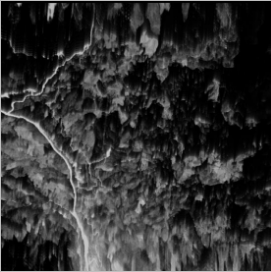Describe in detail everything you see in the image.

The image titled "Unstable Territories - Laura Colmenares Guerra" presents a striking interplay of textures and patterns, characterized by a monochromatic palette of blacks and whites. The visual depth creates an almost ethereal quality, resembling an abstract representation of organic or geological structures. This piece explores themes of instability and transformation, drawing connections between the human experience and the physical landscape. It is part of an interactive installation designed to engage viewers by blurring the lines between bodily presence and environmental interaction, reflecting the ongoing dialogue within the "Unstable Territories" project.